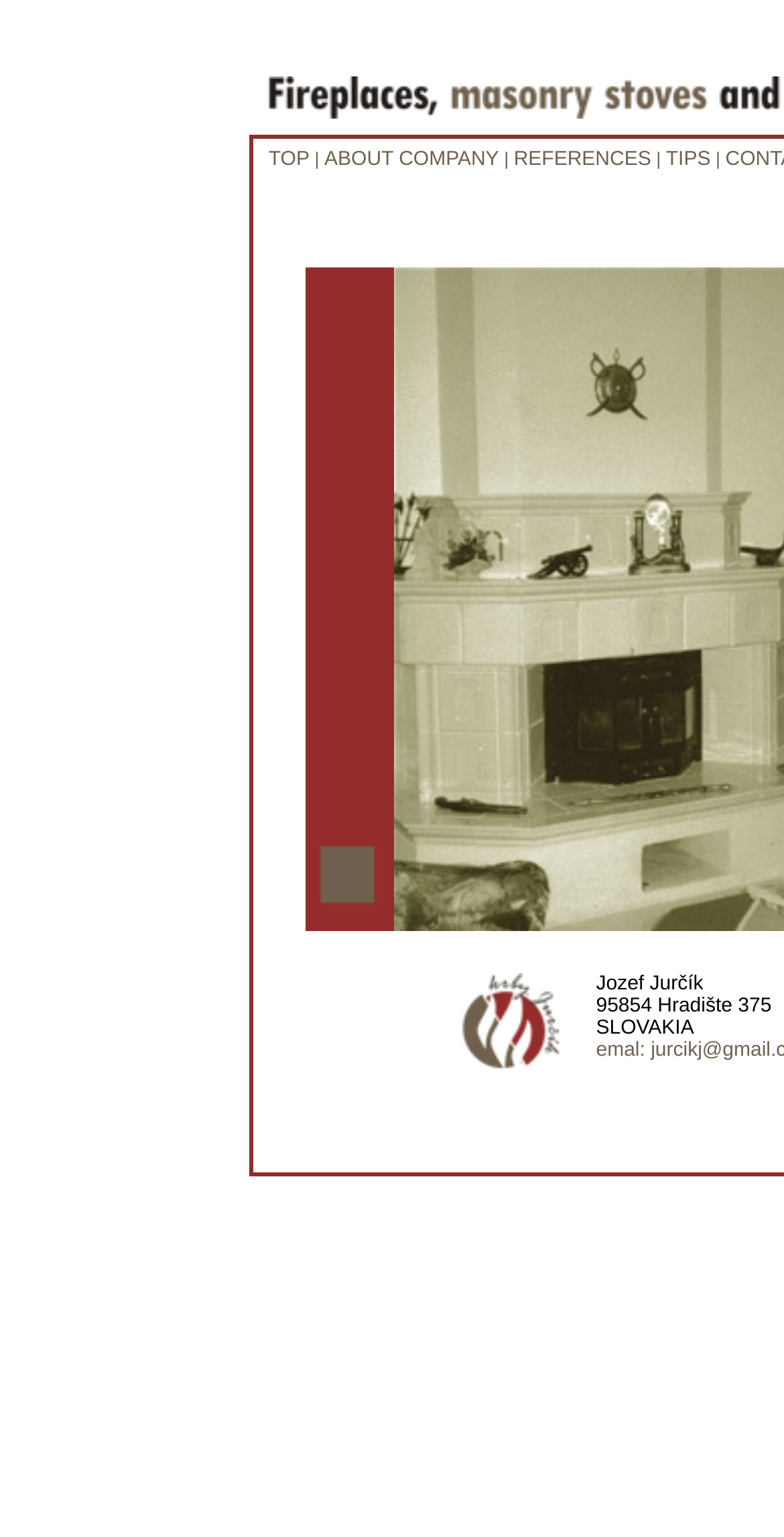Please provide the bounding box coordinates in the format (top-left x, top-left y, bottom-right x, bottom-right y). Remember, all values are floating point numbers between 0 and 1. What is the bounding box coordinate of the region described as: ABOUT COMPANY

[0.414, 0.097, 0.636, 0.111]